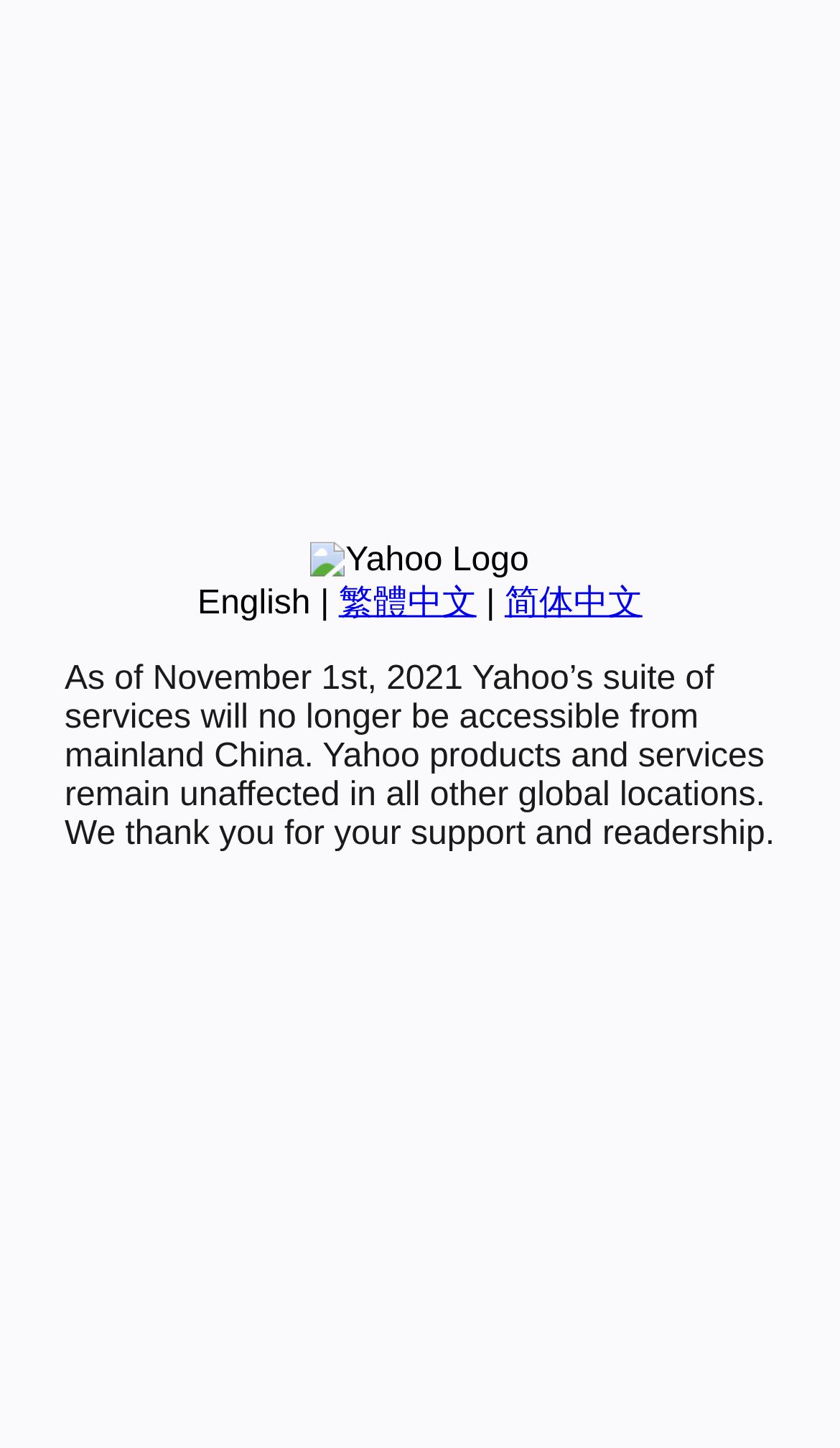Identify the bounding box of the HTML element described as: "English".

[0.235, 0.404, 0.37, 0.429]